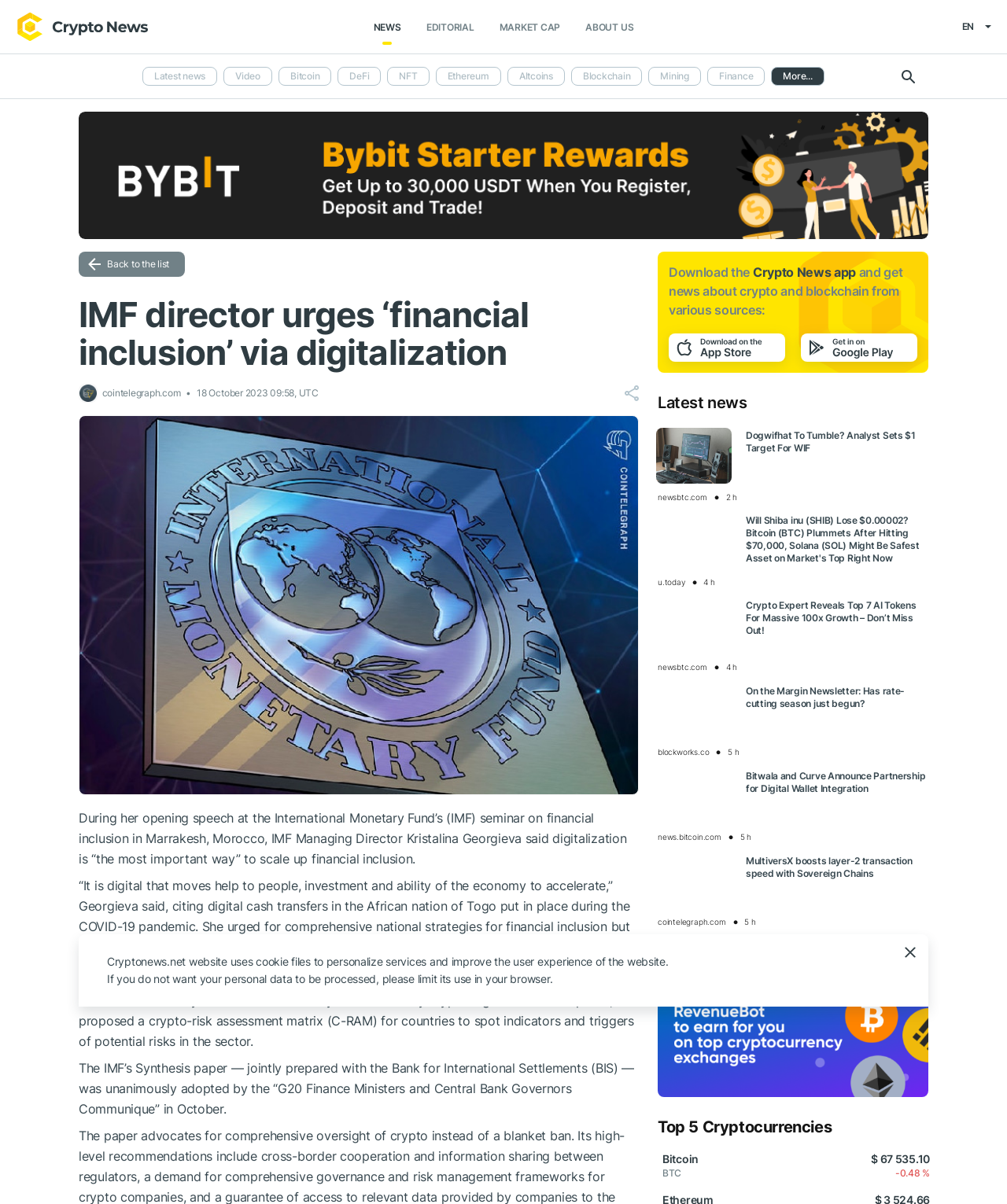Using the description: "DeFi", identify the bounding box of the corresponding UI element in the screenshot.

[0.335, 0.056, 0.378, 0.071]